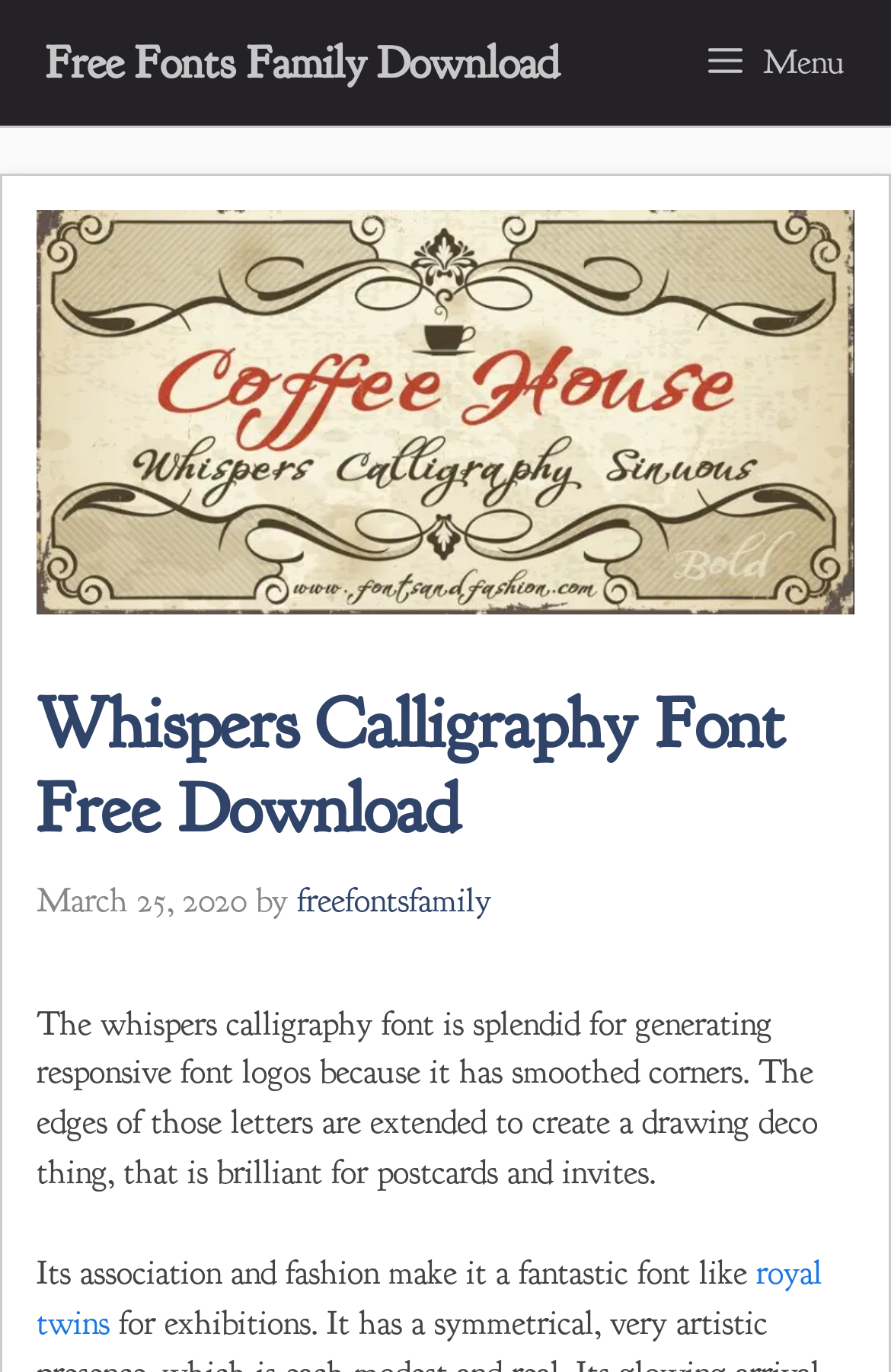What is the name of the font being described?
Please provide a detailed answer to the question.

I determined the answer by looking at the header 'Whispers Calligraphy Font Free Download' and the image caption 'Whisper Calligraphy Font', which suggests that the webpage is focused on this specific font.